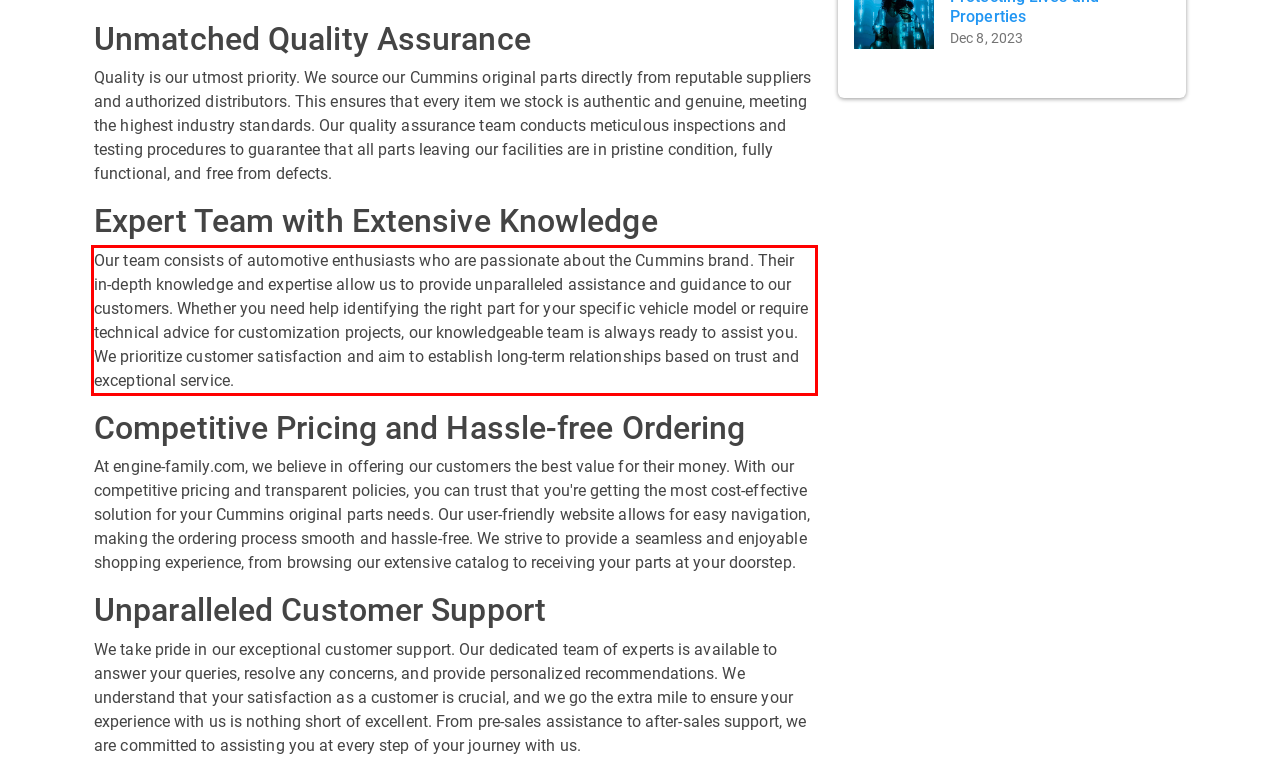You are given a screenshot showing a webpage with a red bounding box. Perform OCR to capture the text within the red bounding box.

Our team consists of automotive enthusiasts who are passionate about the Cummins brand. Their in-depth knowledge and expertise allow us to provide unparalleled assistance and guidance to our customers. Whether you need help identifying the right part for your specific vehicle model or require technical advice for customization projects, our knowledgeable team is always ready to assist you. We prioritize customer satisfaction and aim to establish long-term relationships based on trust and exceptional service.